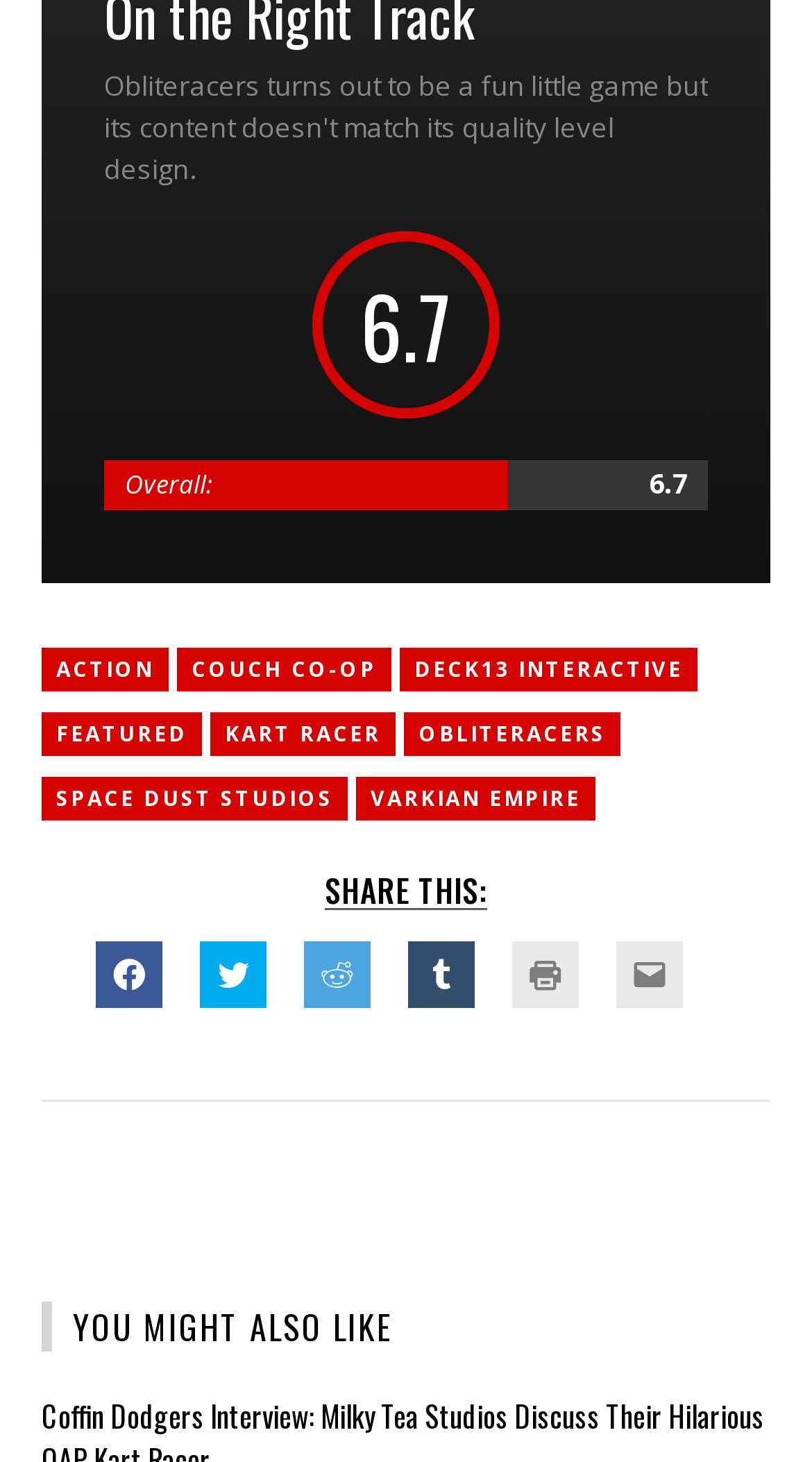How many social media platforms can you share on?
Please answer the question with as much detail and depth as you can.

There are five link elements with icons for Facebook, Twitter, Reddit, Tumblr, and email, which can be used to share the content on different social media platforms. These elements have bounding box coordinates [0.118, 0.644, 0.2, 0.689], [0.246, 0.644, 0.328, 0.689], [0.374, 0.644, 0.456, 0.689], [0.503, 0.644, 0.585, 0.689], and [0.759, 0.644, 0.841, 0.689] respectively.